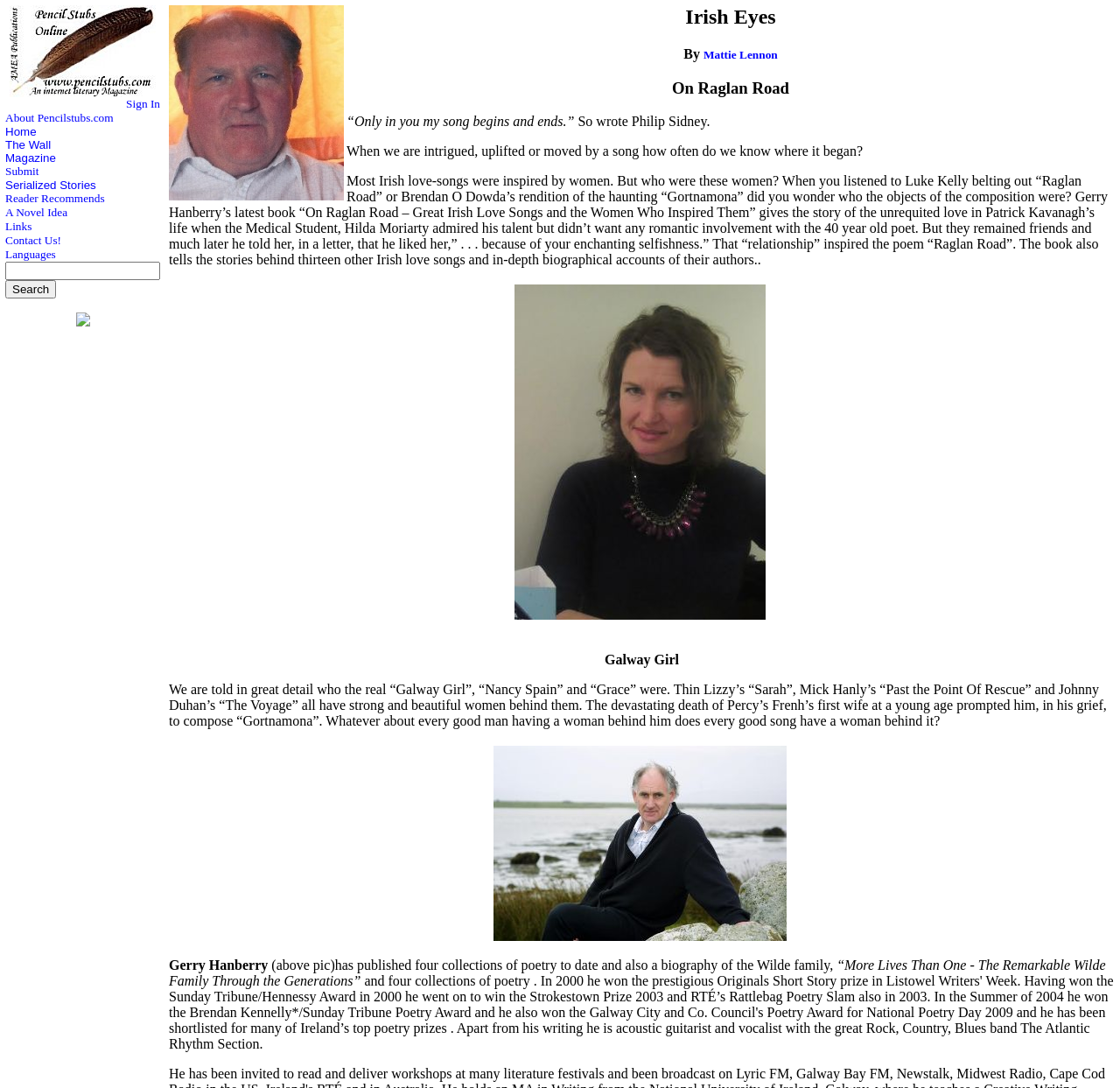Identify the bounding box of the UI element that matches this description: "Serialized Stories".

[0.005, 0.164, 0.086, 0.176]